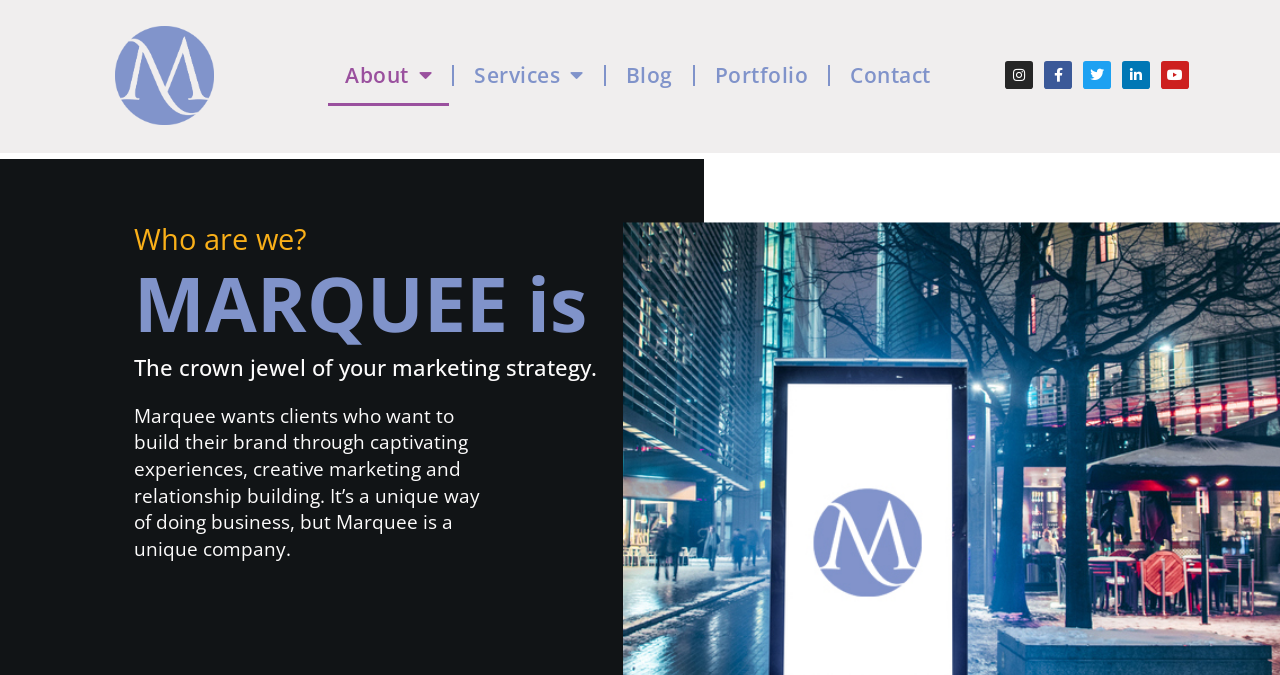Find and specify the bounding box coordinates that correspond to the clickable region for the instruction: "Click About".

[0.257, 0.066, 0.351, 0.157]